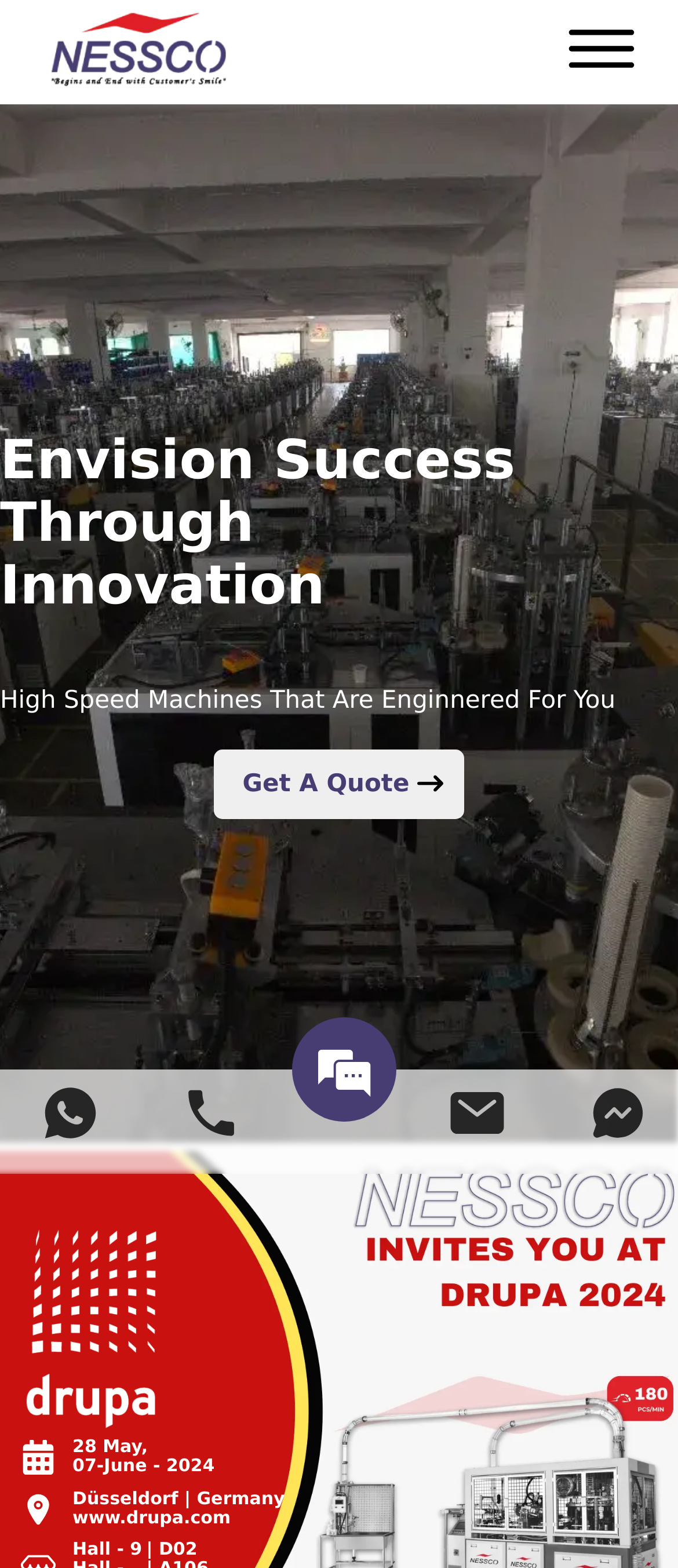Based on the description "alt="NesscoLogo"", find the bounding box of the specified UI element.

[0.05, 0.003, 0.358, 0.063]